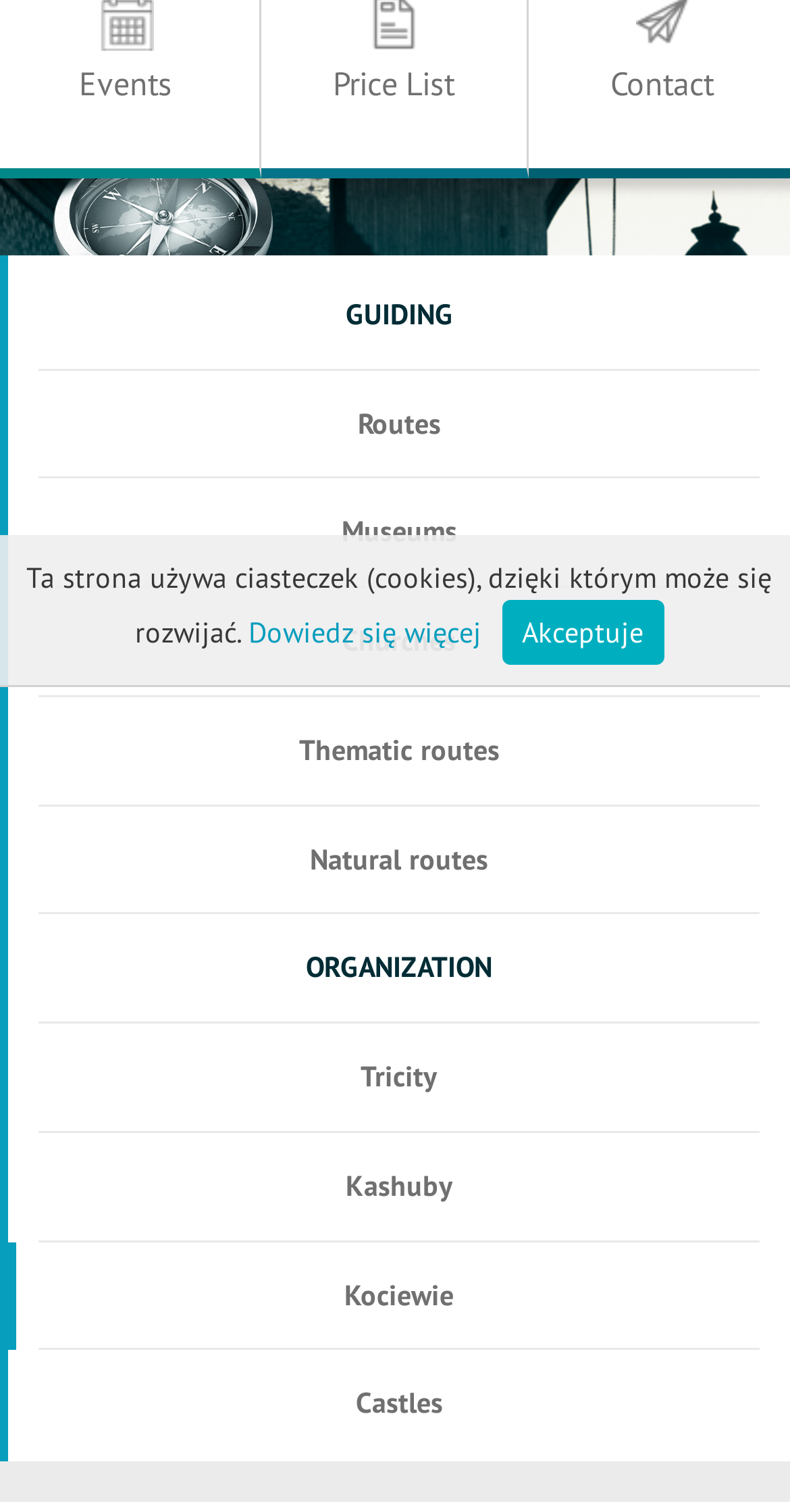Provide the bounding box coordinates for the UI element described in this sentence: "Churches". The coordinates should be four float values between 0 and 1, i.e., [left, top, right, bottom].

[0.049, 0.389, 0.962, 0.461]